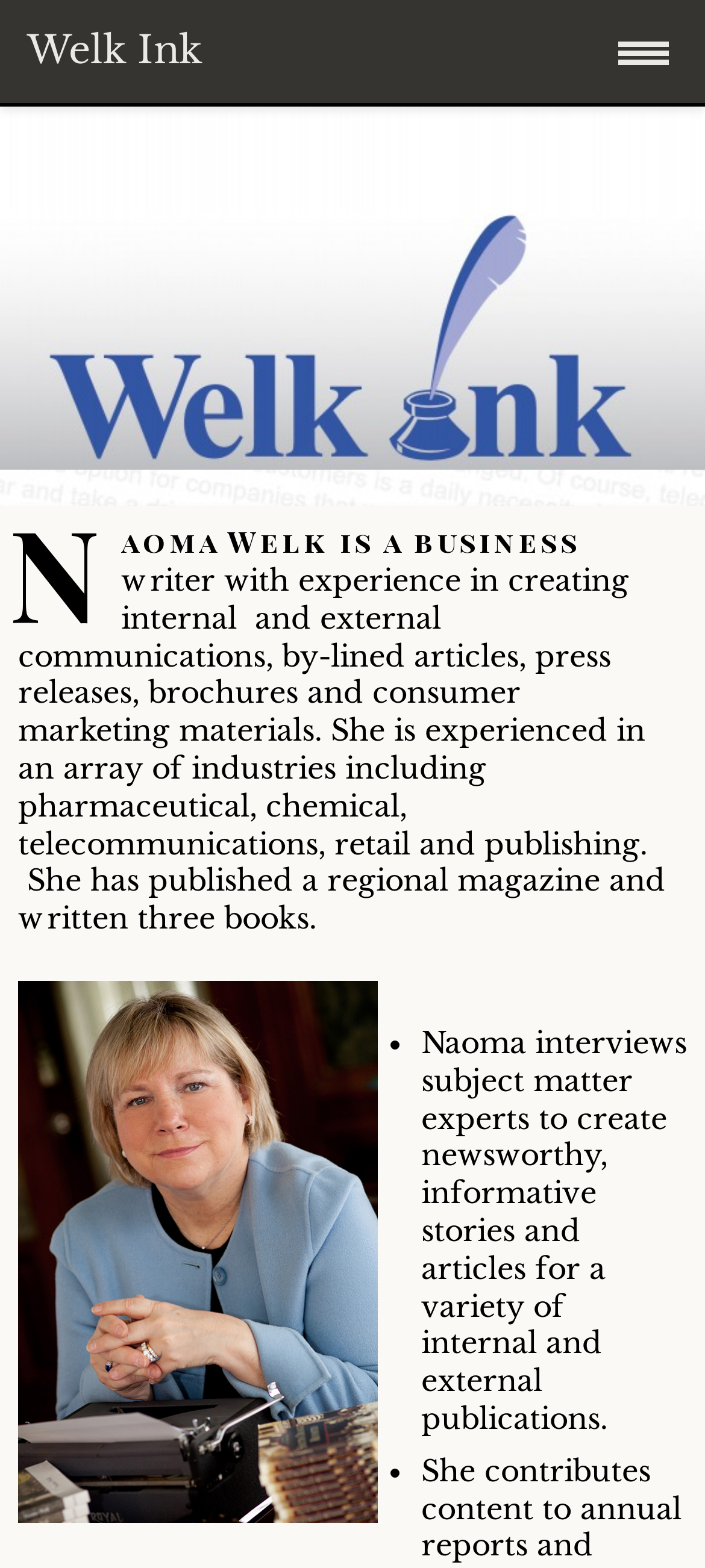What is the main topic of Naoma Welk's services?
Please respond to the question with a detailed and informative answer.

Based on the webpage content, Naoma Welk's services seem to focus on writing and communications, including creating internal and external communications, by-lined articles, press releases, brochures, and consumer marketing materials.